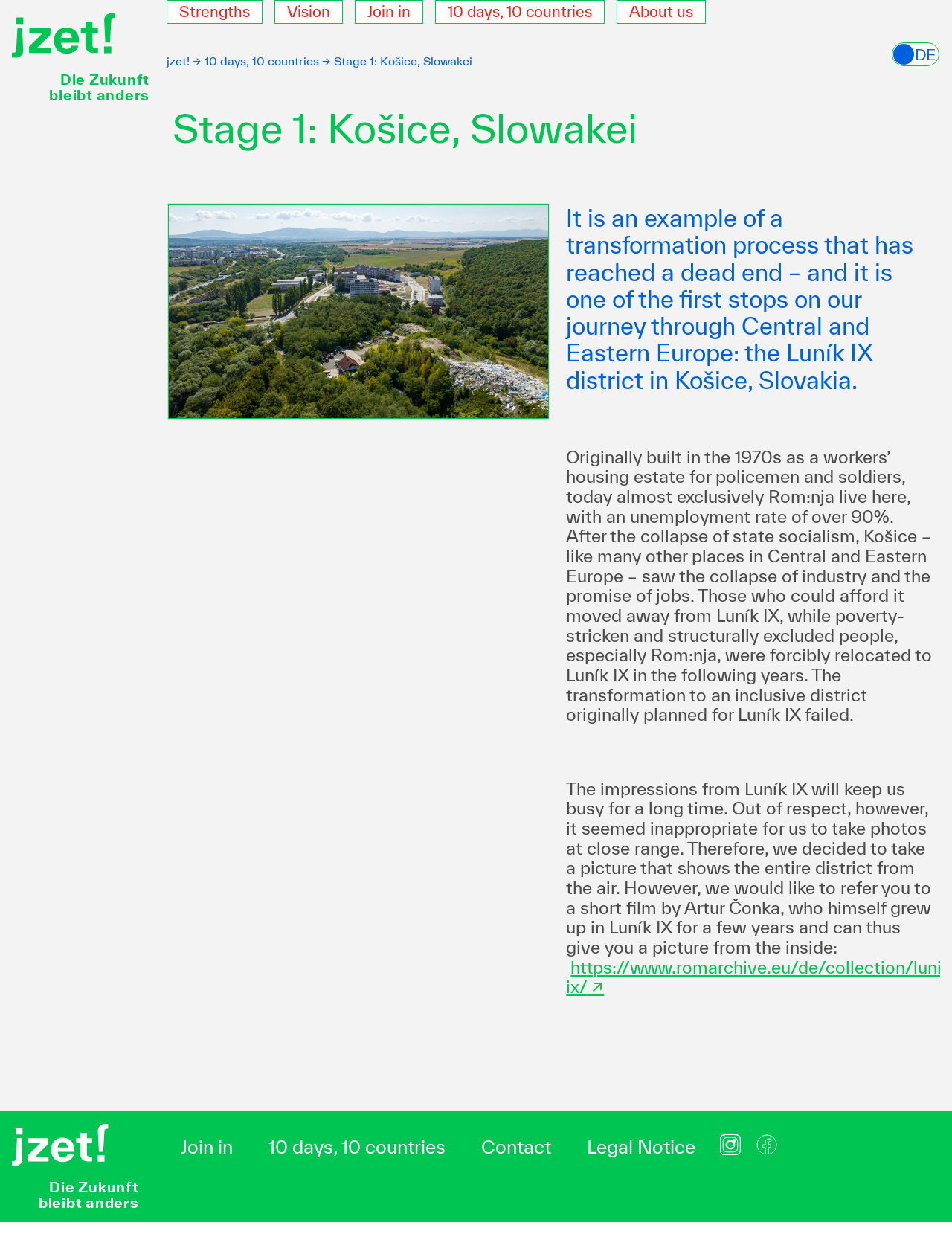Find the bounding box coordinates of the area to click in order to follow the instruction: "Click on the 'EN' language link".

[0.938, 0.045, 0.96, 0.062]